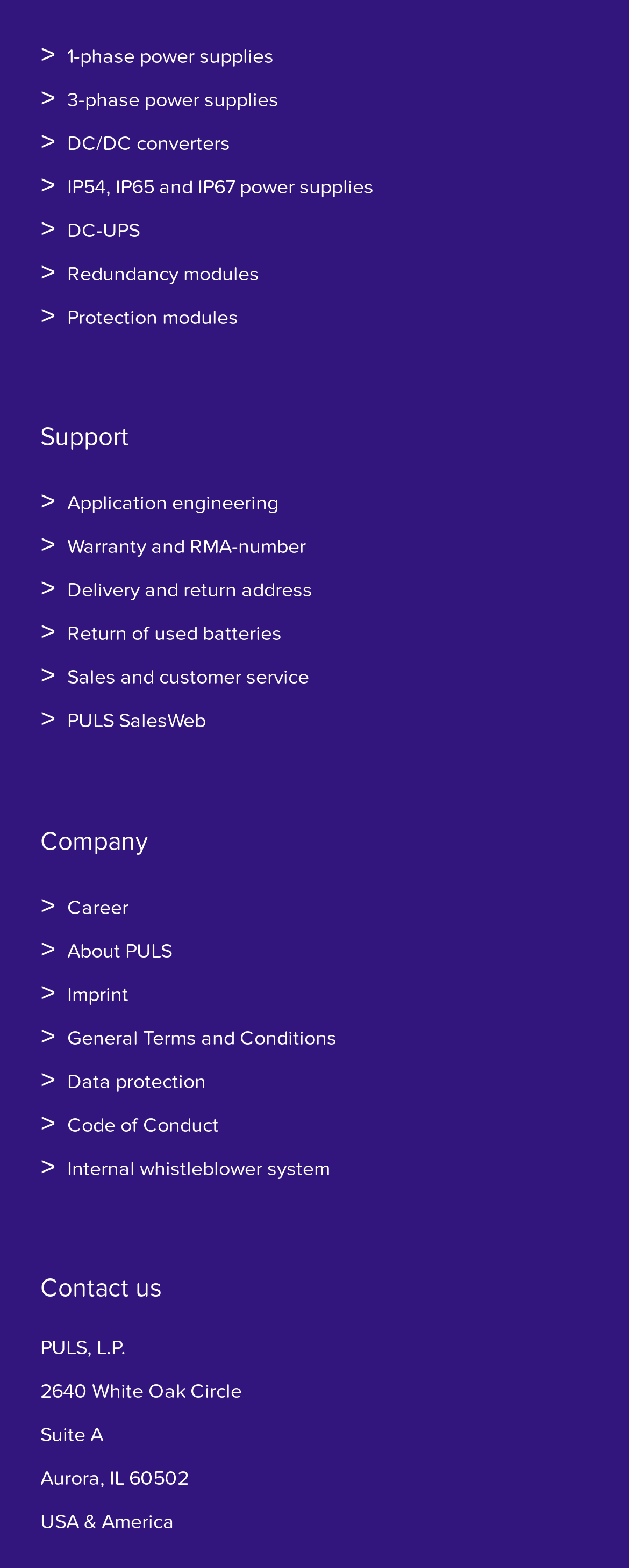What is the company's contact address?
Look at the webpage screenshot and answer the question with a detailed explanation.

The company's contact address is provided at the bottom of the webpage, which includes the street address, suite number, city, state, and zip code.